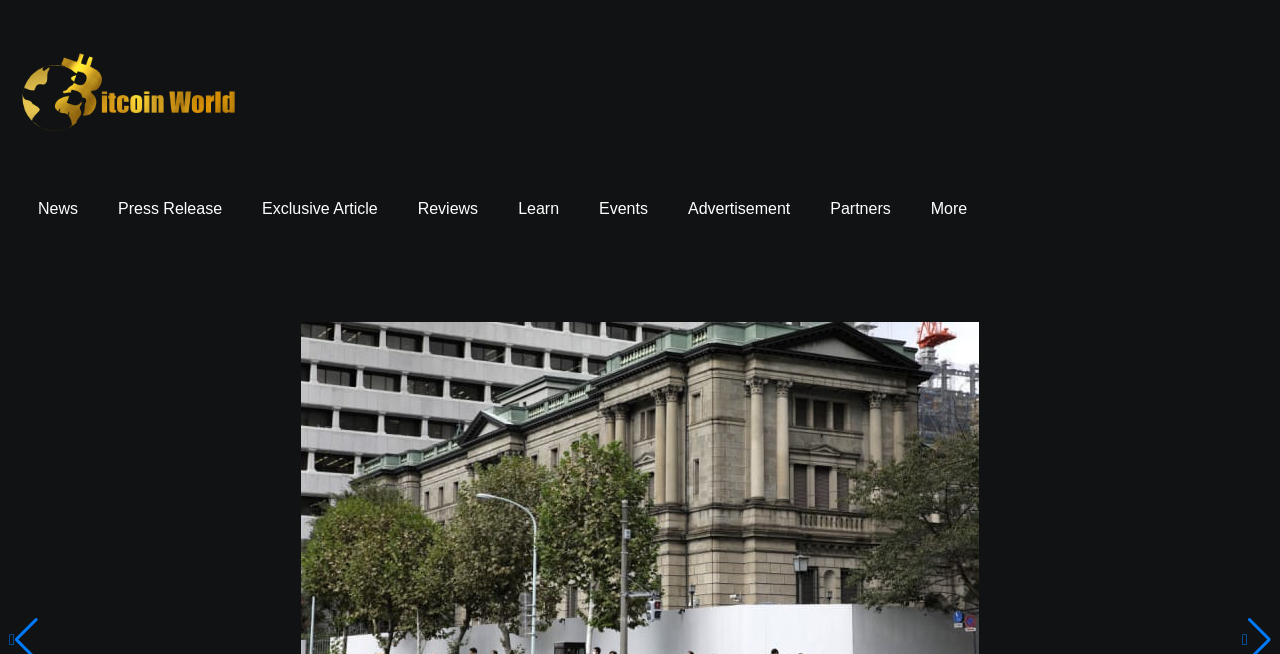Please provide the bounding box coordinates for the element that needs to be clicked to perform the instruction: "learn more". The coordinates must consist of four float numbers between 0 and 1, formatted as [left, top, right, bottom].

[0.389, 0.284, 0.452, 0.354]